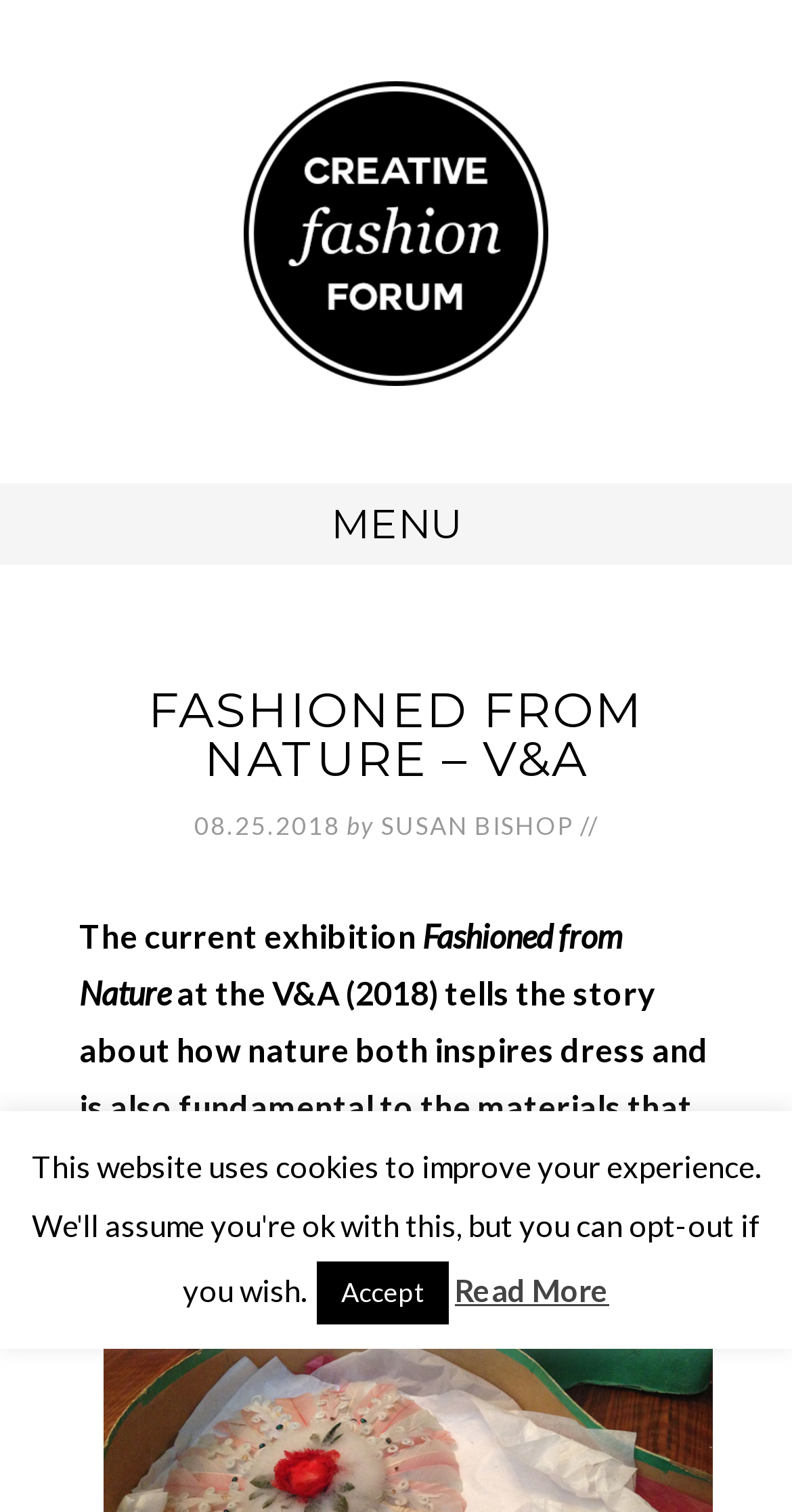Based on the visual content of the image, answer the question thoroughly: When was the article published?

The publication date of the article can be found in the header section of the webpage, where it is written as '08.25.2018'. This indicates that the article was published on August 25, 2018.